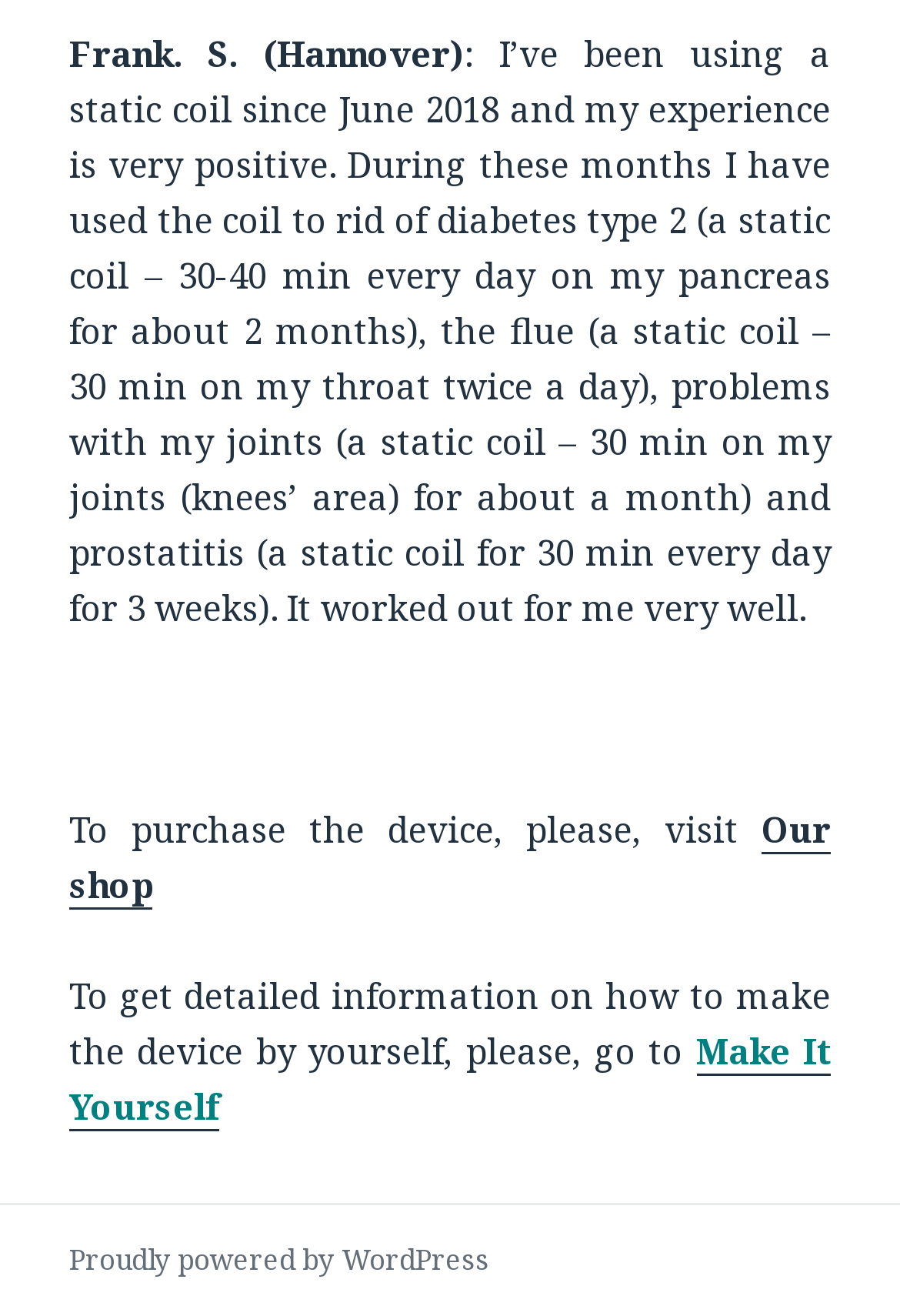What is the platform used to power this website?
Provide an in-depth answer to the question, covering all aspects.

The link 'Proudly powered by WordPress' at the bottom of the webpage indicates that the website is powered by WordPress.